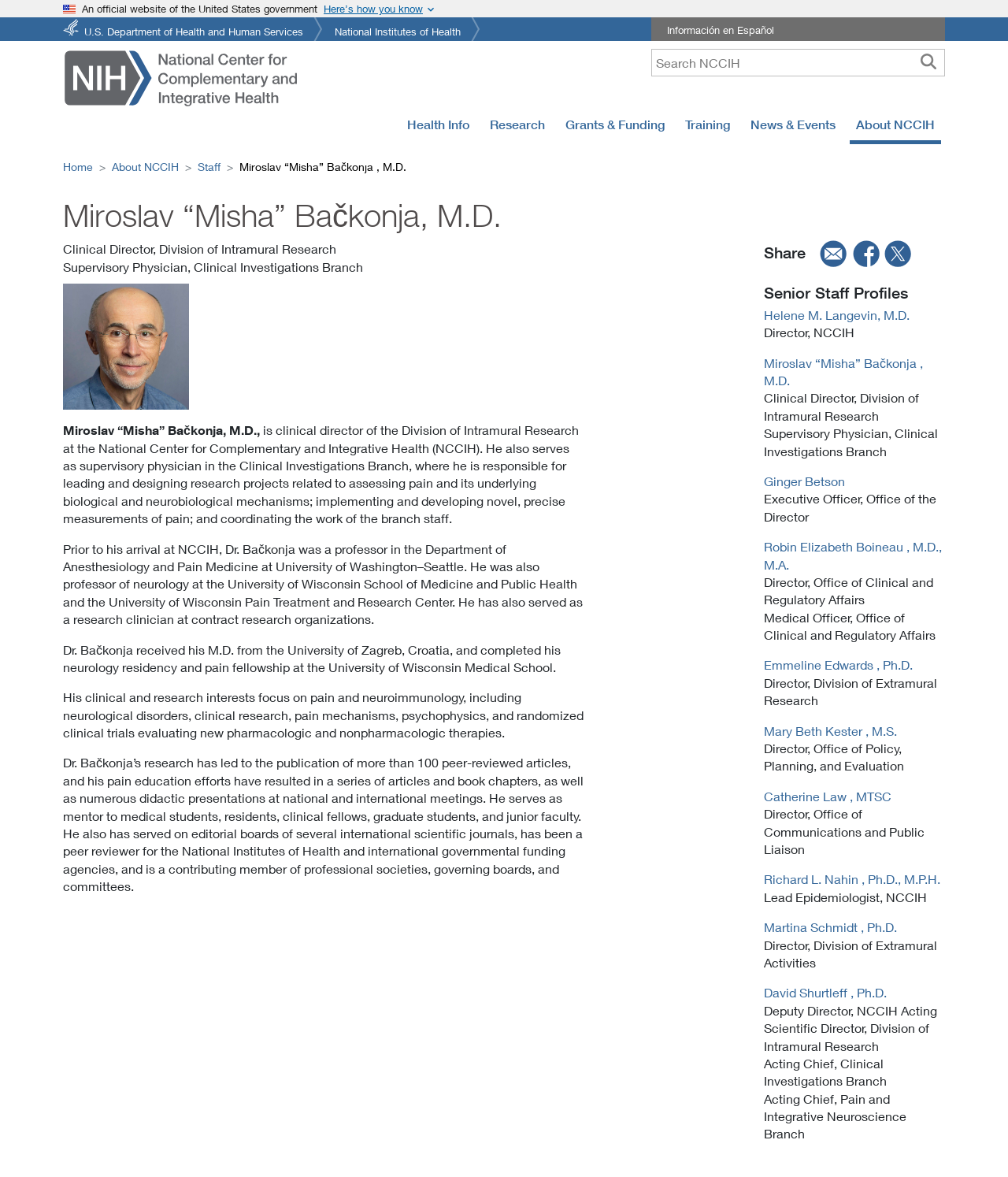Can you specify the bounding box coordinates for the region that should be clicked to fulfill this instruction: "Click the 'Here’s how you know' button".

[0.321, 0.003, 0.42, 0.012]